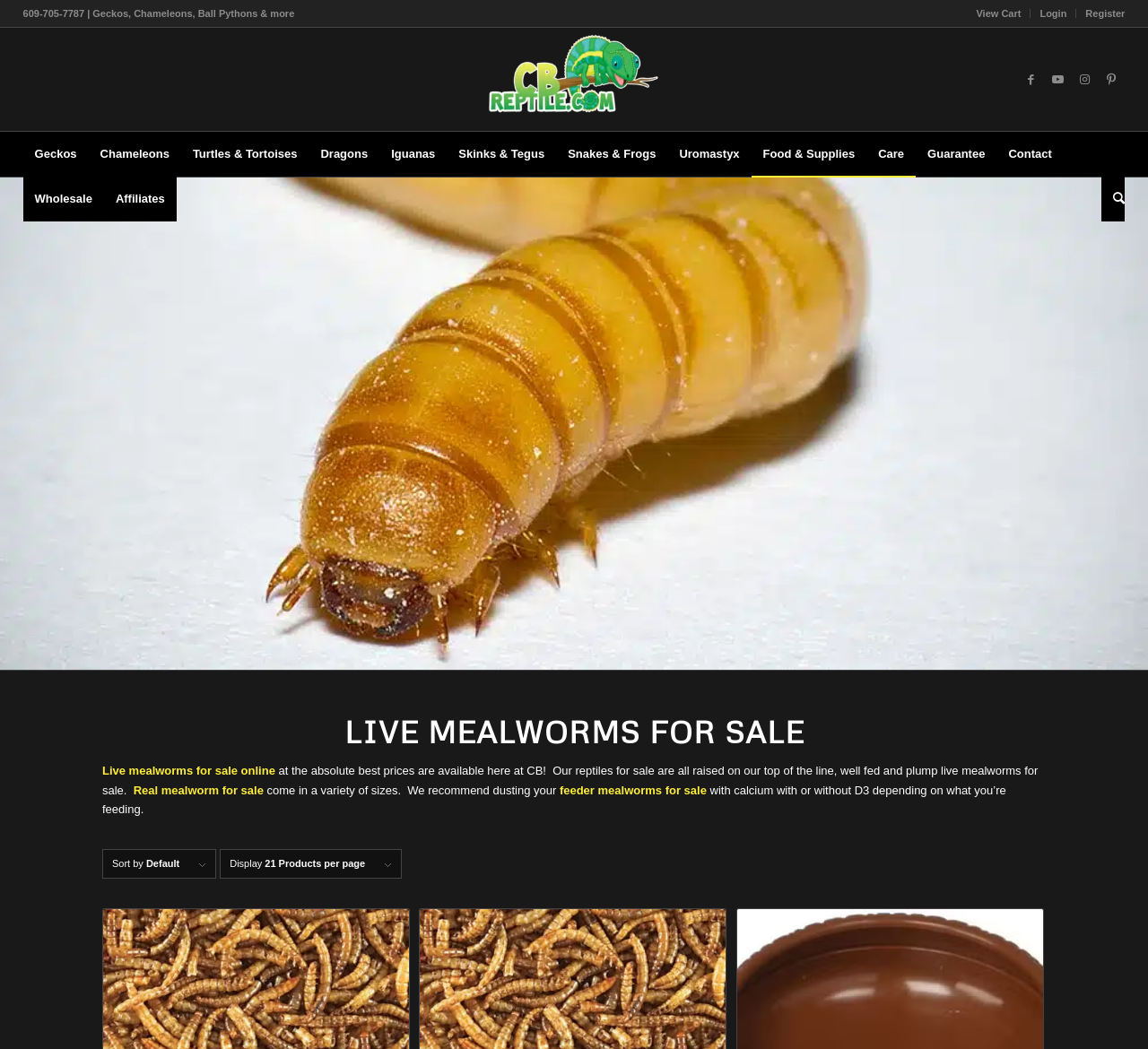Extract the bounding box for the UI element that matches this description: "View Cart".

[0.85, 0.002, 0.889, 0.024]